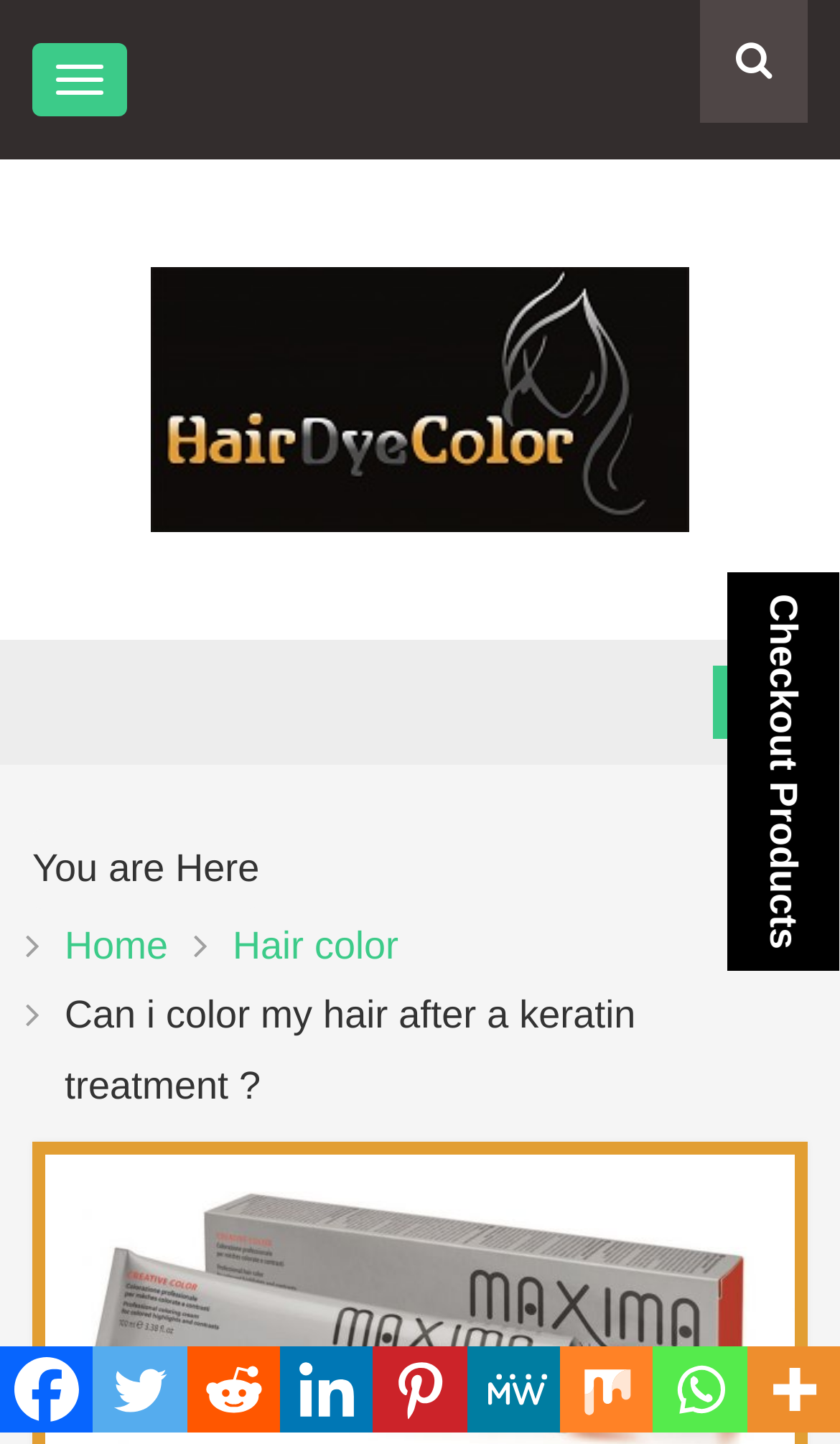What is the text above the breadcrumbs?
Using the image as a reference, answer with just one word or a short phrase.

You are Here